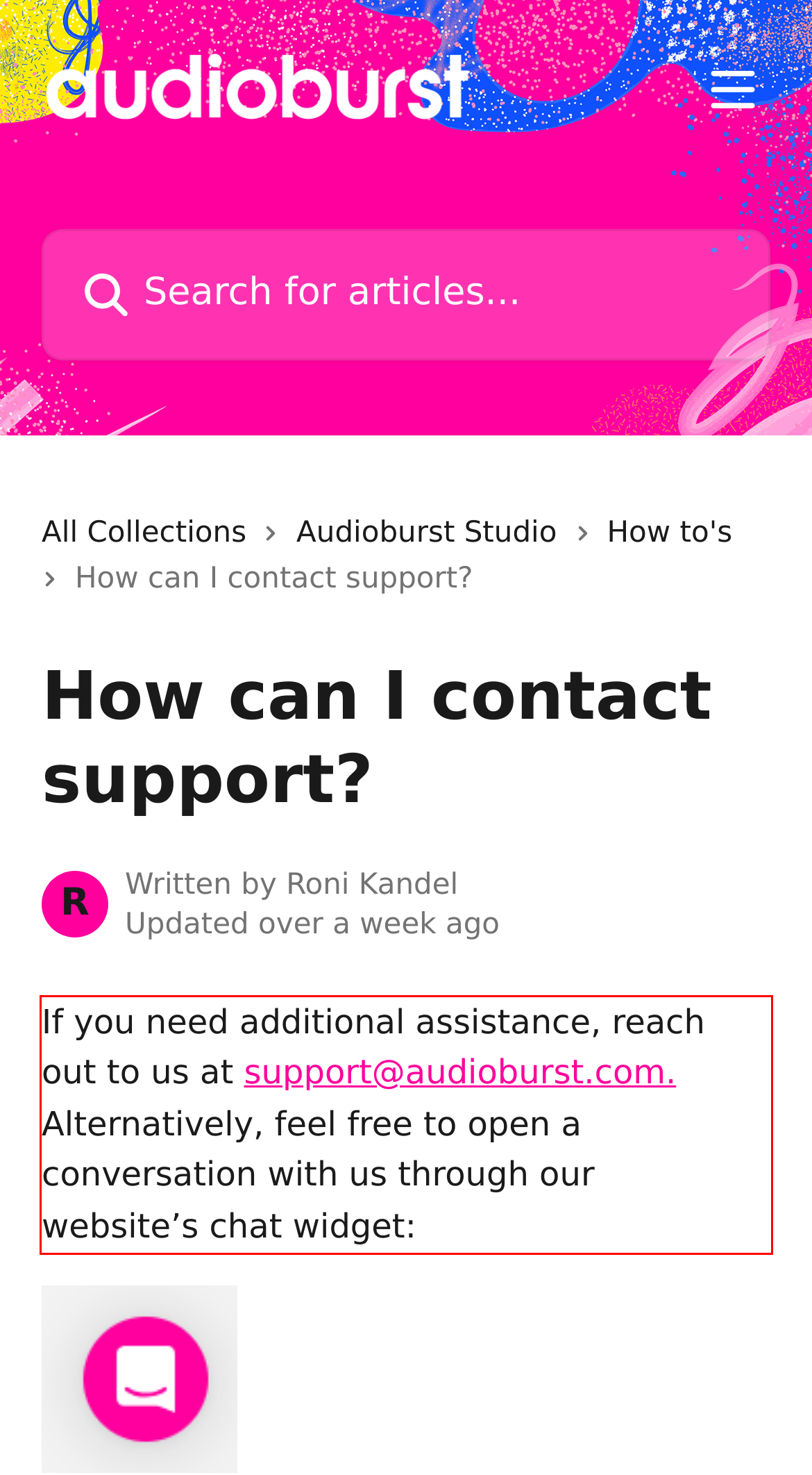Using the webpage screenshot, recognize and capture the text within the red bounding box.

If you need additional assistance, reach out to us at support@audioburst.com. Alternatively, feel free to open a conversation with us through our website’s chat widget: